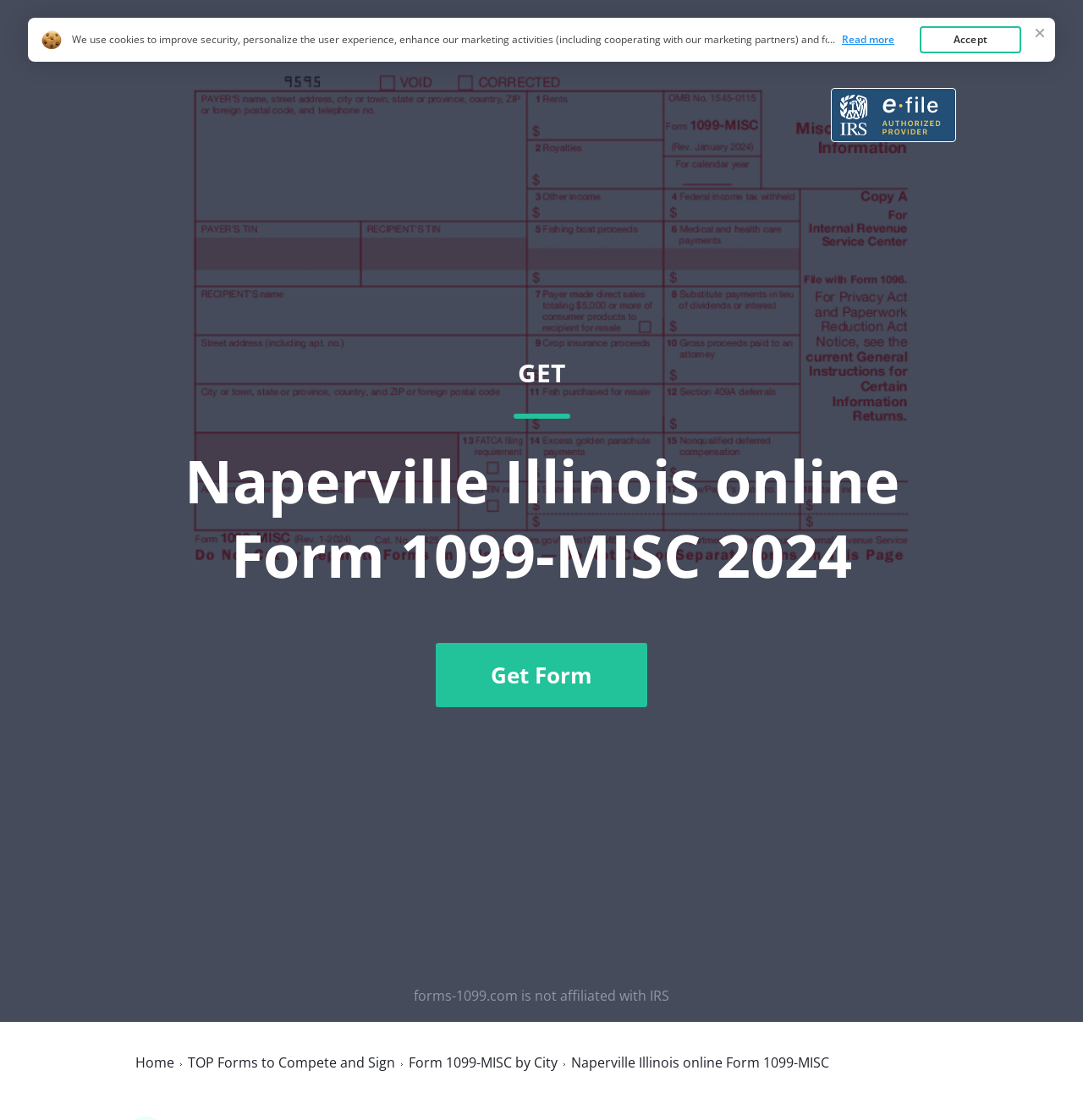Please find and report the bounding box coordinates of the element to click in order to perform the following action: "Click on the 'Form 1099-MISC by City' link". The coordinates should be expressed as four float numbers between 0 and 1, in the format [left, top, right, bottom].

[0.377, 0.943, 0.515, 0.955]